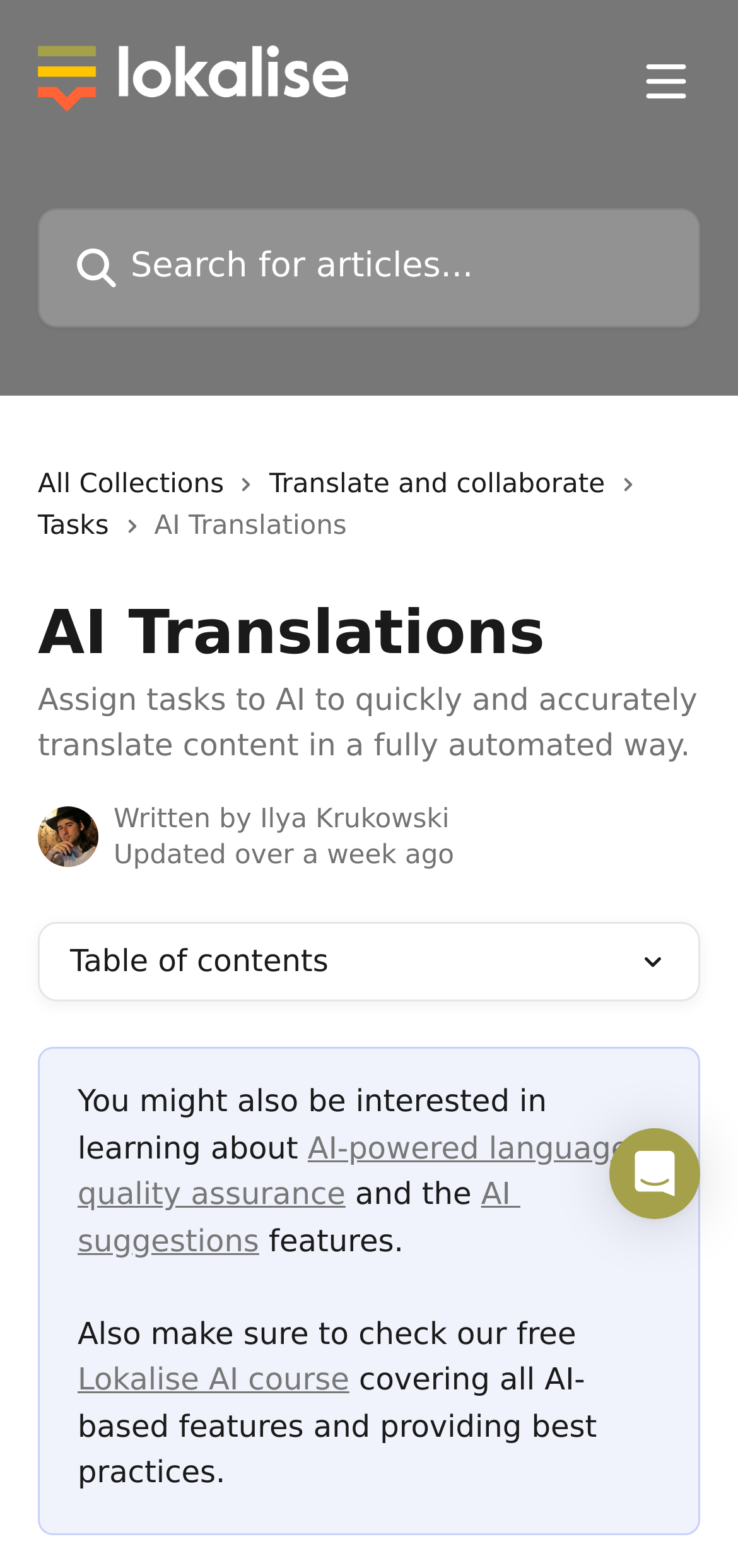Find the bounding box coordinates of the clickable region needed to perform the following instruction: "Learn about AI-powered language quality assurance". The coordinates should be provided as four float numbers between 0 and 1, i.e., [left, top, right, bottom].

[0.105, 0.72, 0.866, 0.773]